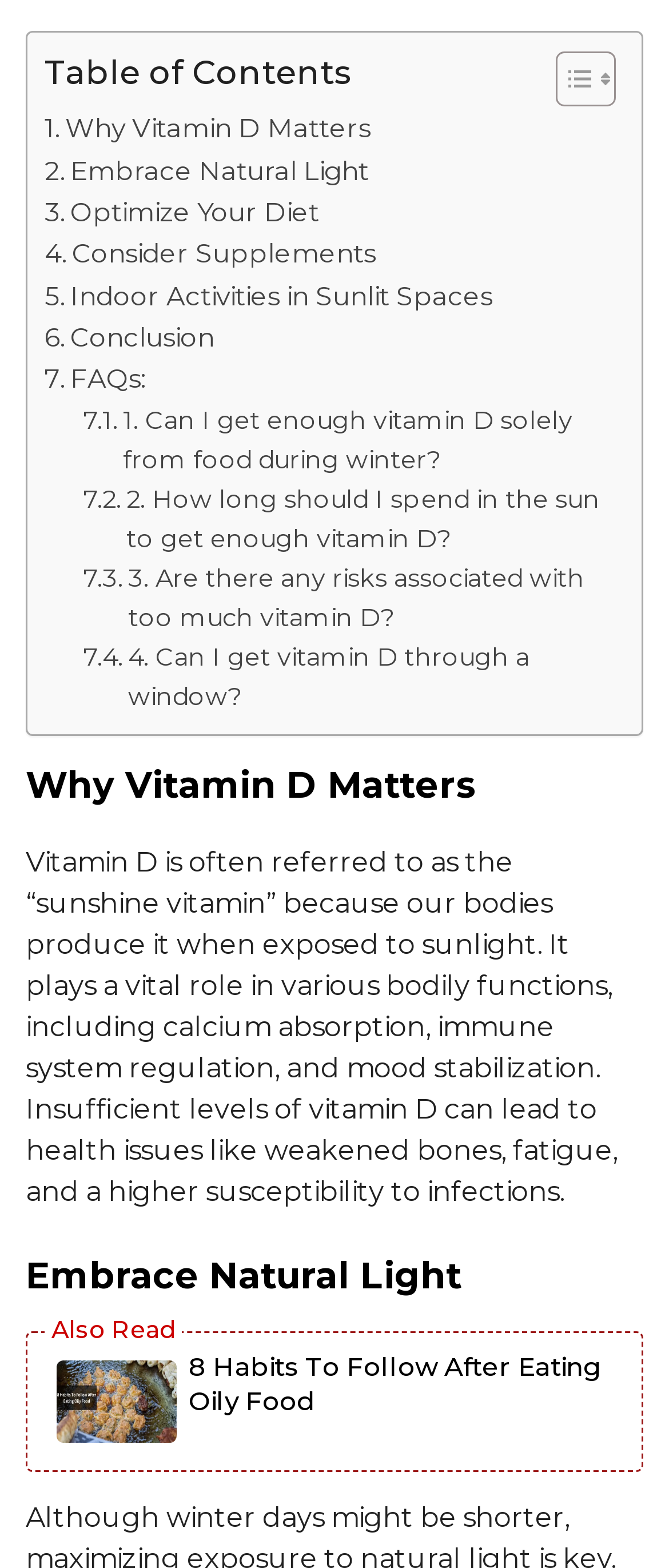Give a short answer to this question using one word or a phrase:
What is the topic of the two links at the bottom of the page?

8 Habits To Follow After Eating Oily Food